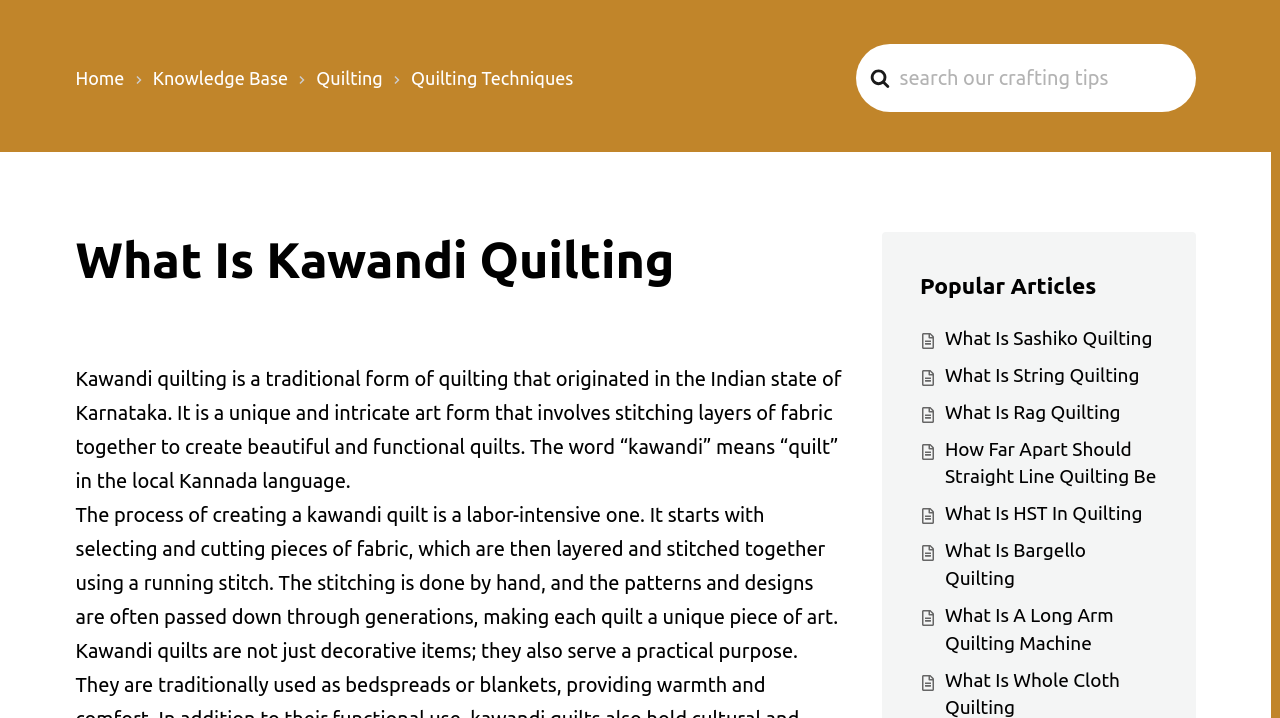Please identify the bounding box coordinates of the element's region that needs to be clicked to fulfill the following instruction: "Learn about Quilting Techniques". The bounding box coordinates should consist of four float numbers between 0 and 1, i.e., [left, top, right, bottom].

[0.321, 0.094, 0.448, 0.122]